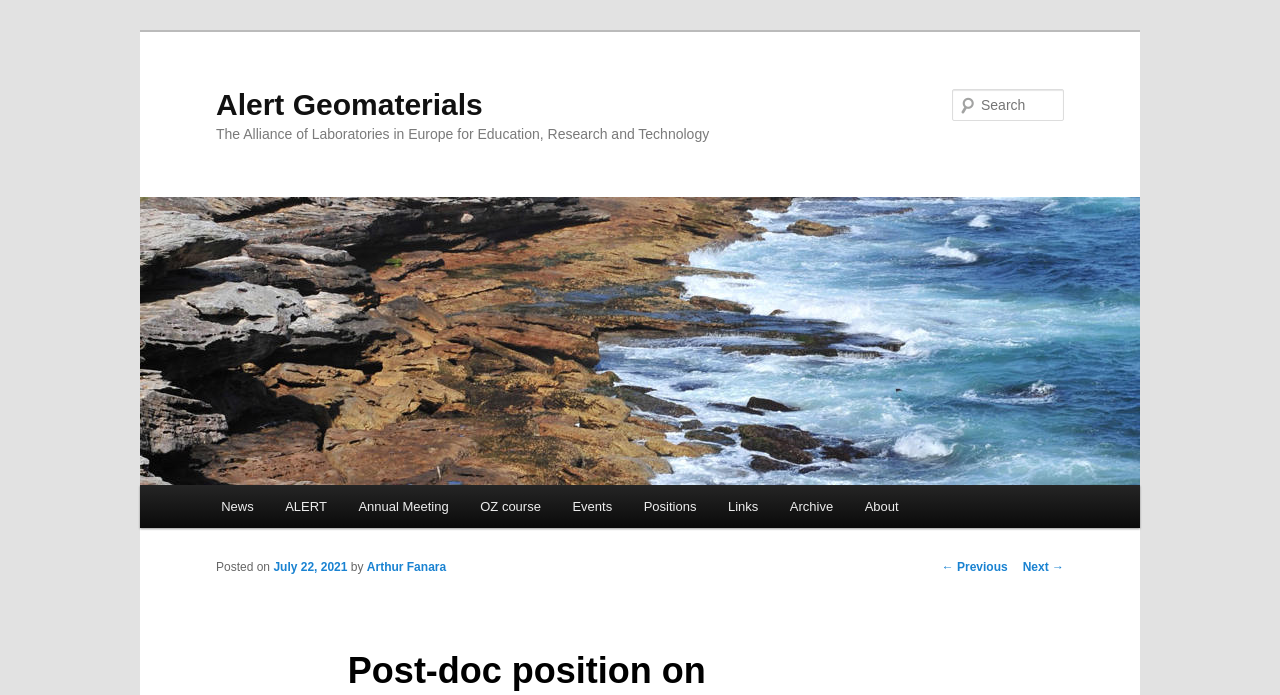What is the name of the university mentioned?
Respond to the question with a well-detailed and thorough answer.

The webpage mentions 'Post-doc position on permafrost/frozen ground at Westlake University' in its title, indicating that the university in question is Westlake University.